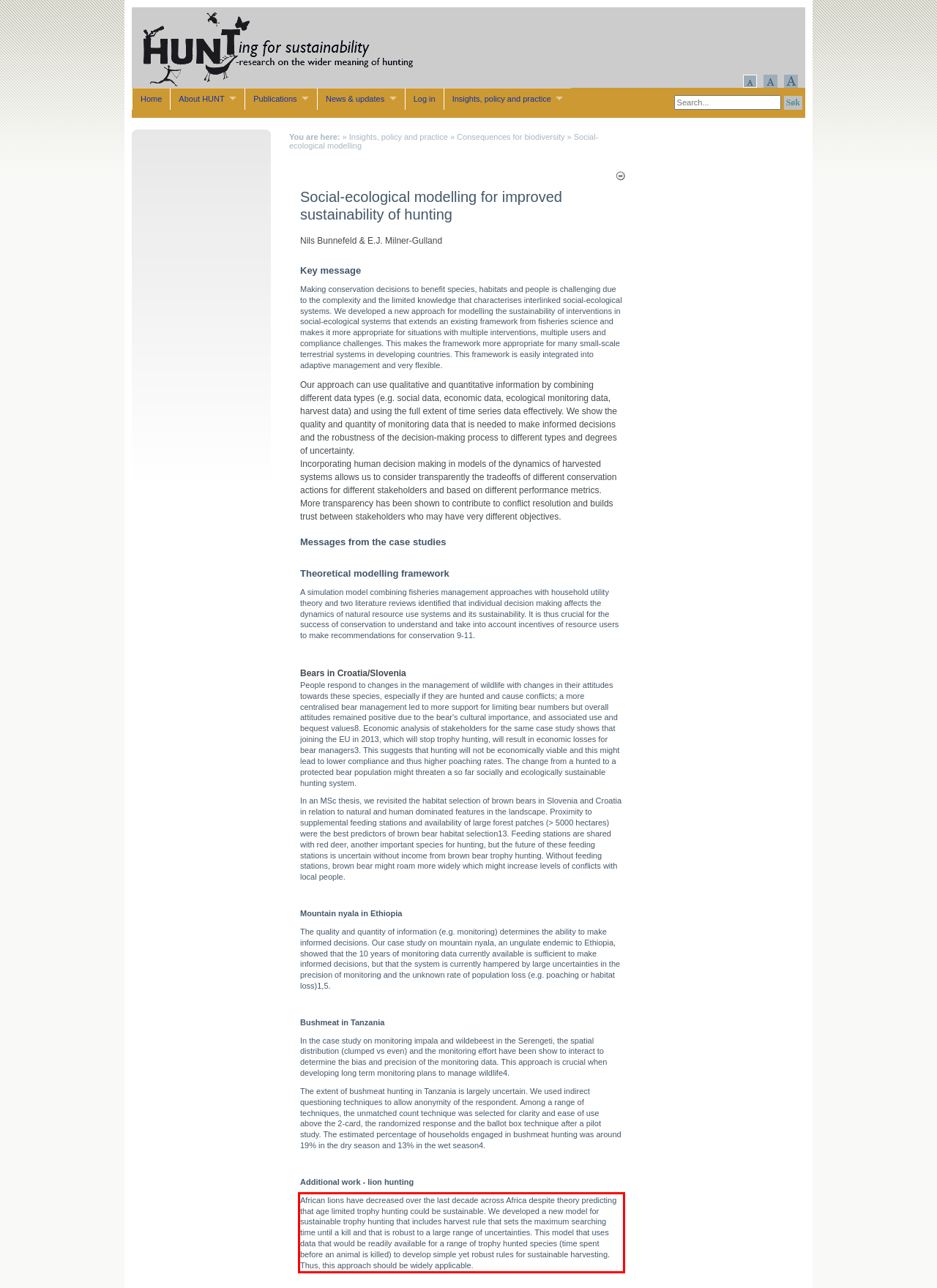Locate the red bounding box in the provided webpage screenshot and use OCR to determine the text content inside it.

African lions have decreased over the last decade across Africa despite theory predicting that age limited trophy hunting could be sustainable. We developed a new model for sustainable trophy hunting that includes harvest rule that sets the maximum searching time until a kill and that is robust to a large range of uncertainties. This model that uses data that would be readily available for a range of trophy hunted species (time spent before an animal is killed) to develop simple yet robust rules for sustainable harvesting. Thus, this approach should be widely applicable.